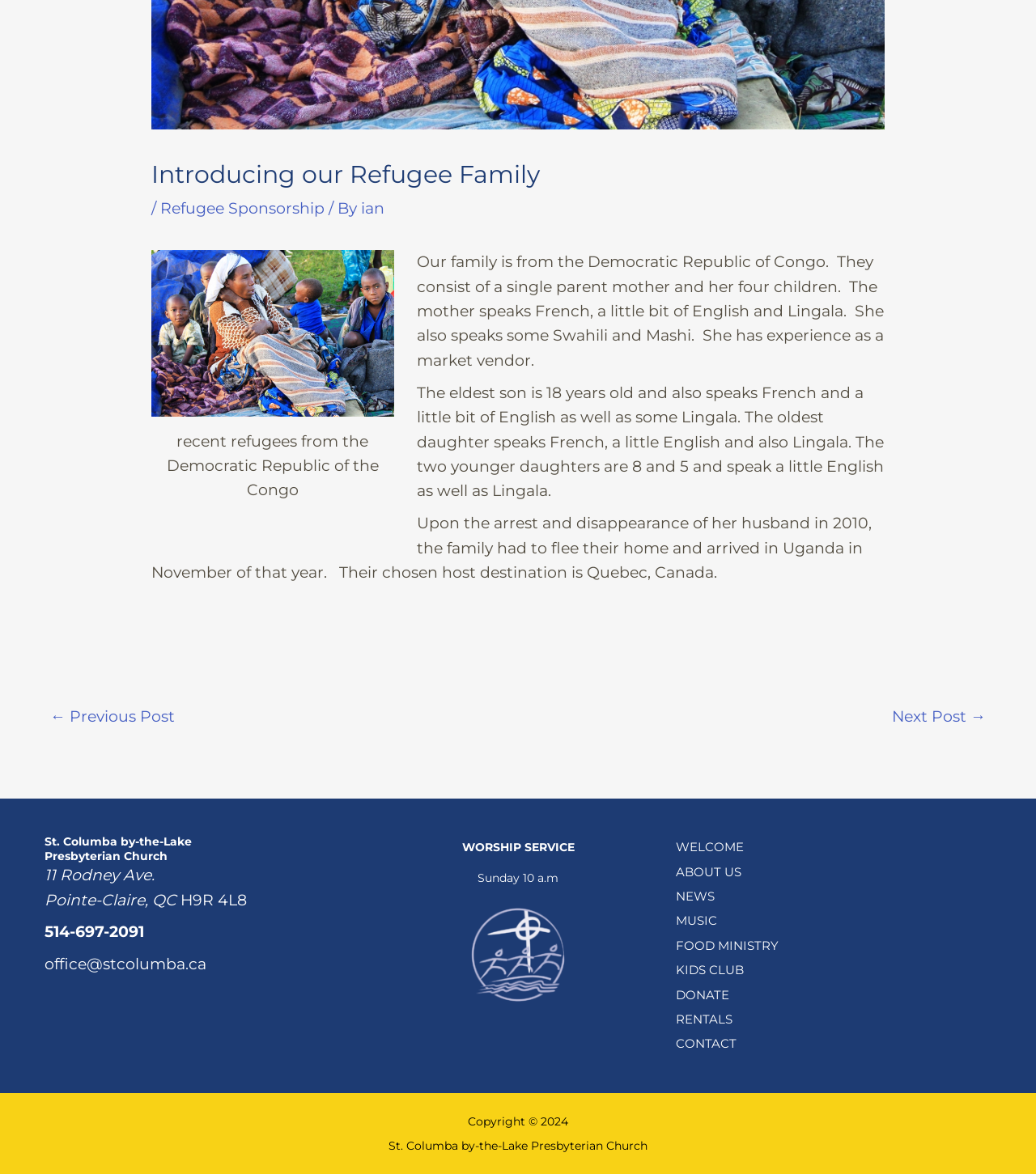Determine the bounding box coordinates of the UI element described by: "Next Post →".

[0.861, 0.596, 0.952, 0.627]